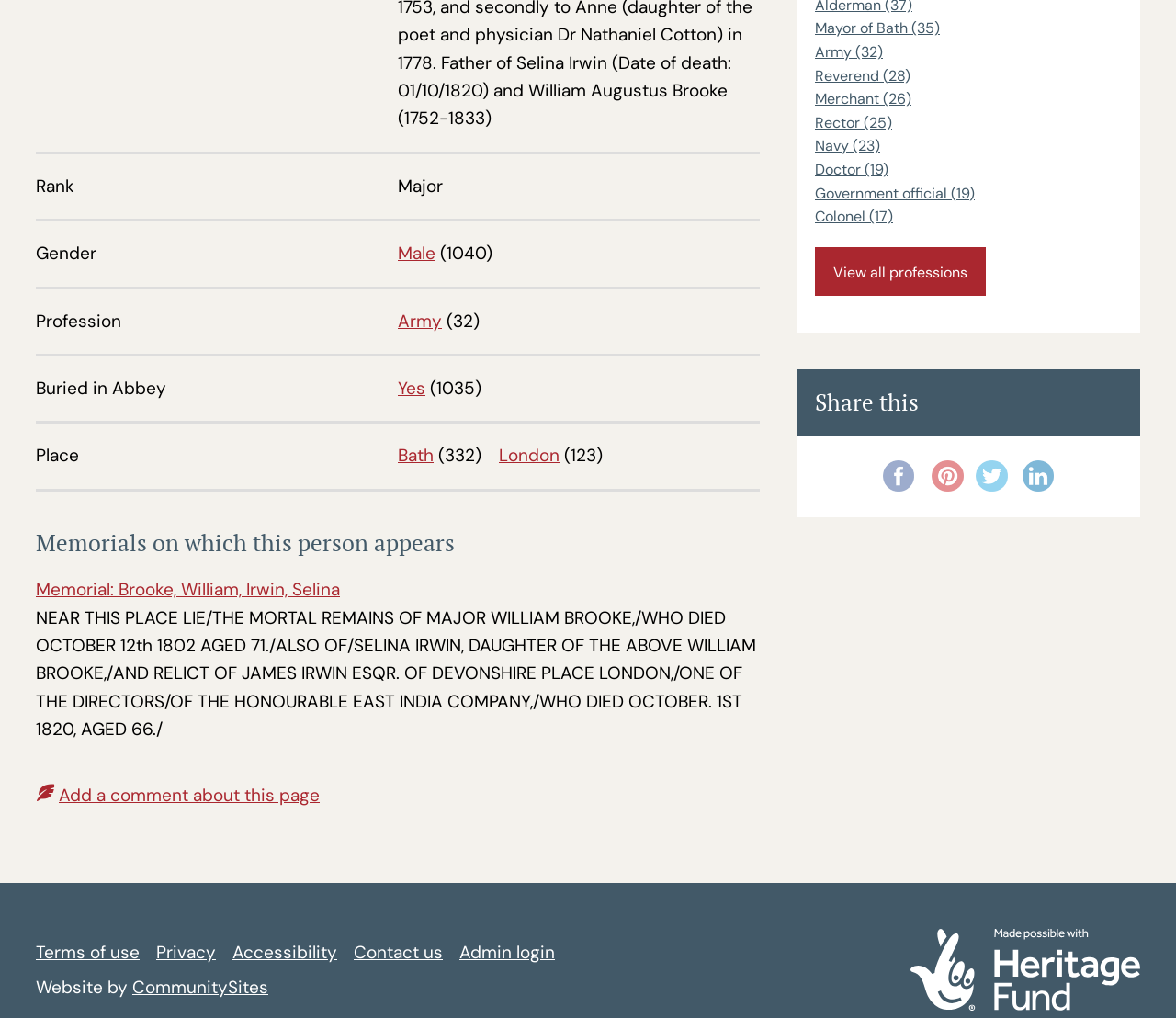What is the rank of William Brooke?
Based on the visual information, provide a detailed and comprehensive answer.

The answer can be found in the section 'Rank' where it is mentioned as 'Major' with a link 'Male' and a count of '(1040)'.